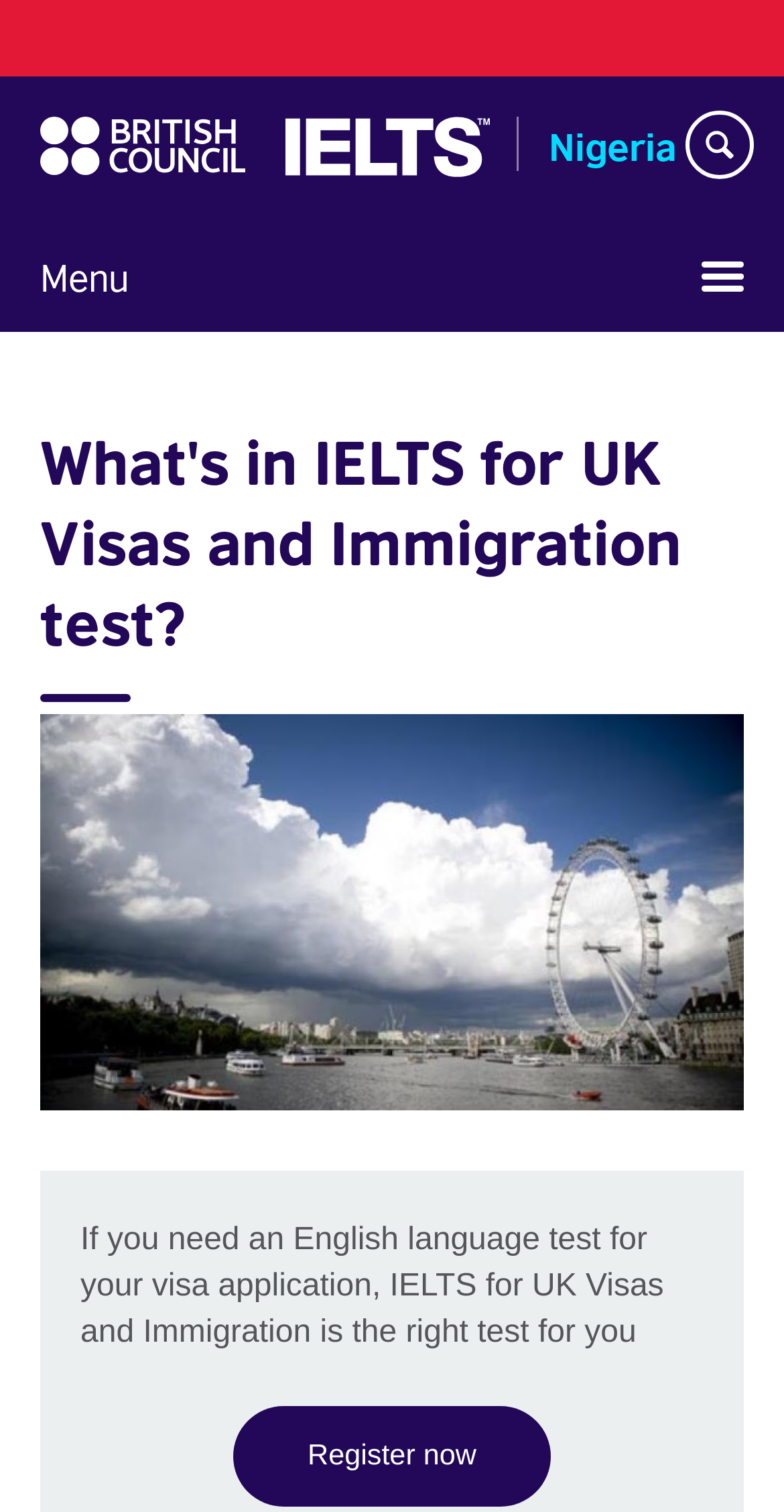Please determine the bounding box coordinates for the UI element described as: "Menu".

[0.0, 0.146, 1.0, 0.22]